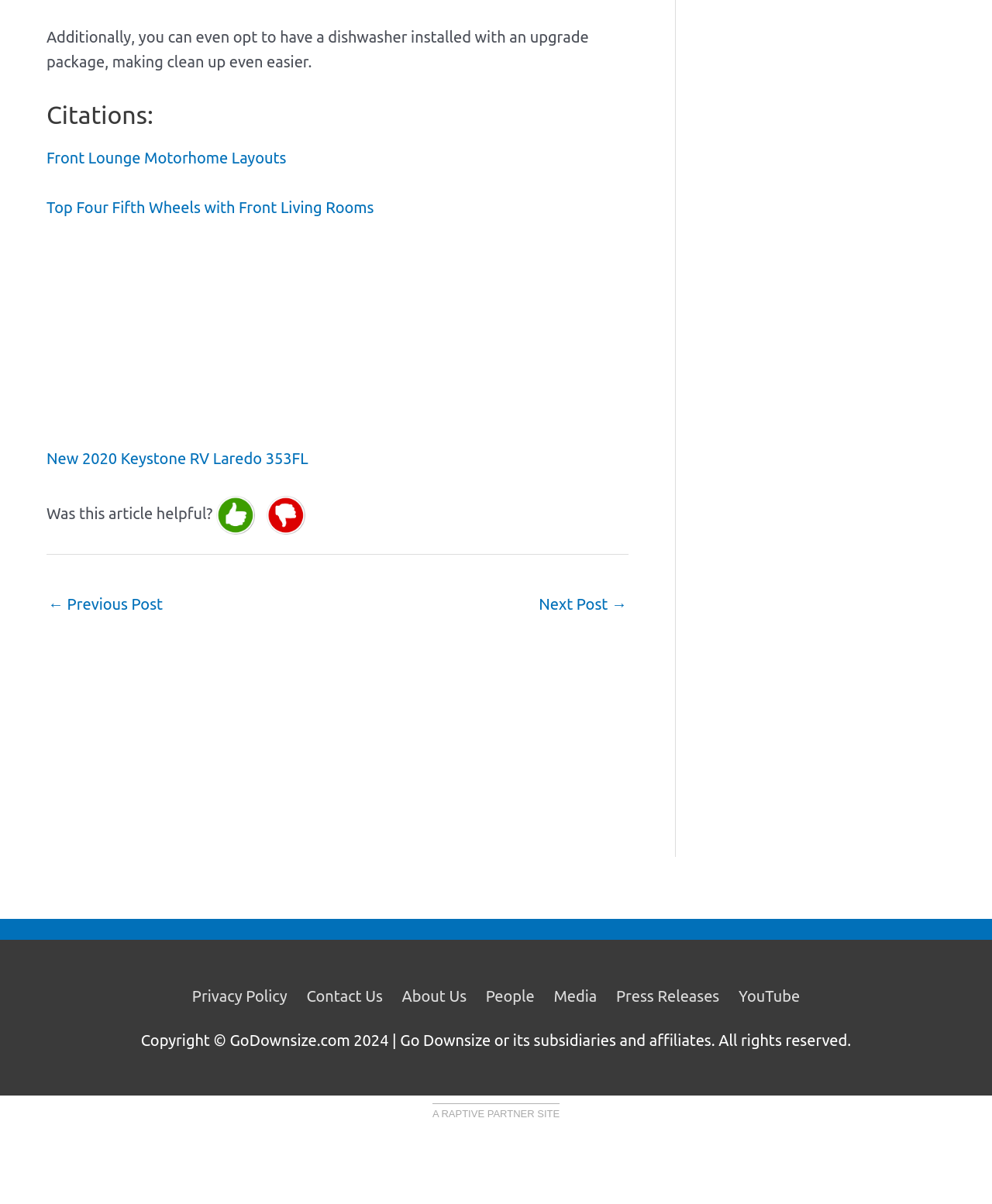What is the topic of the article? Based on the image, give a response in one word or a short phrase.

Motorhome layouts